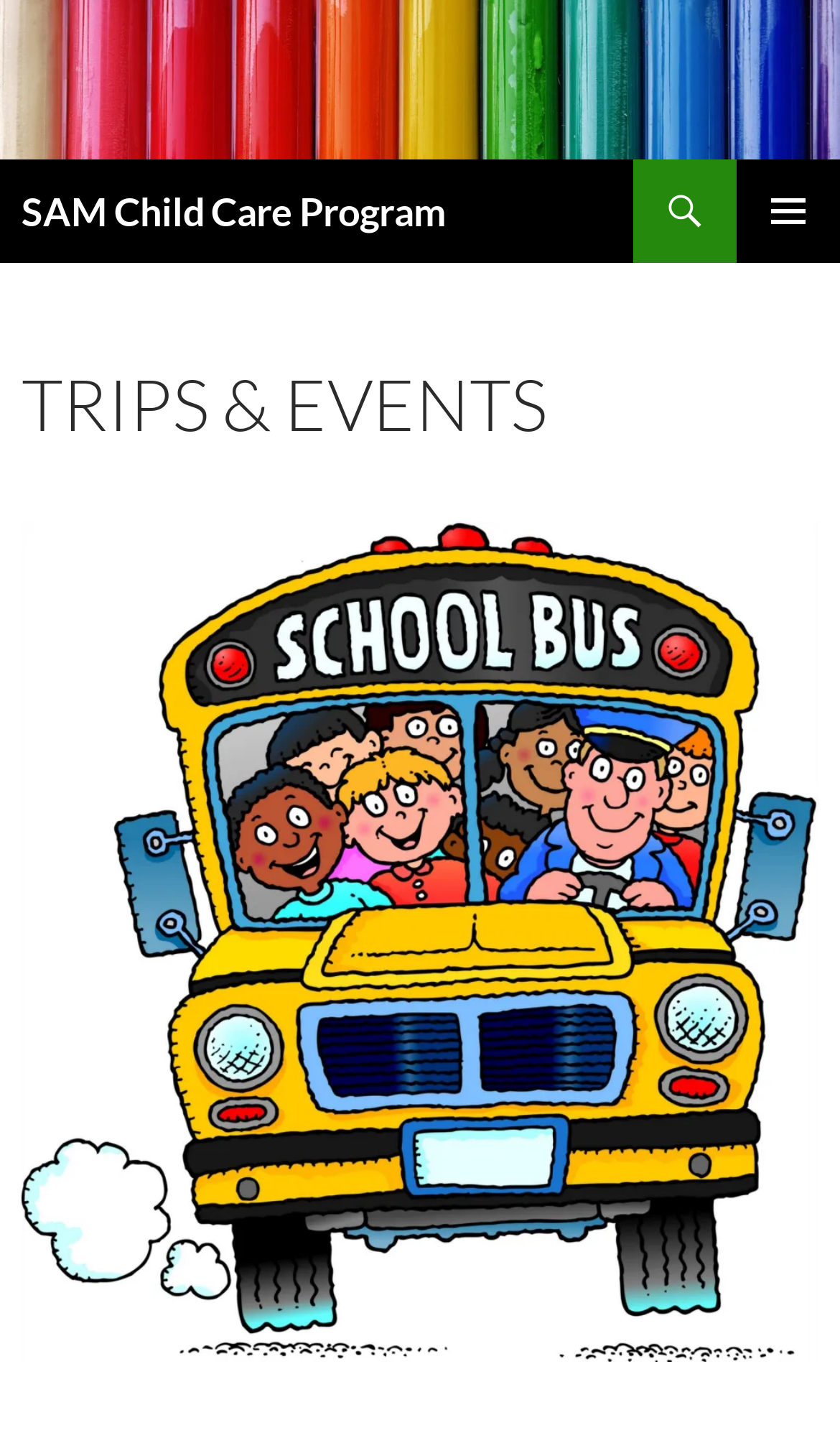Is the search function expanded by default?
Using the screenshot, give a one-word or short phrase answer.

No